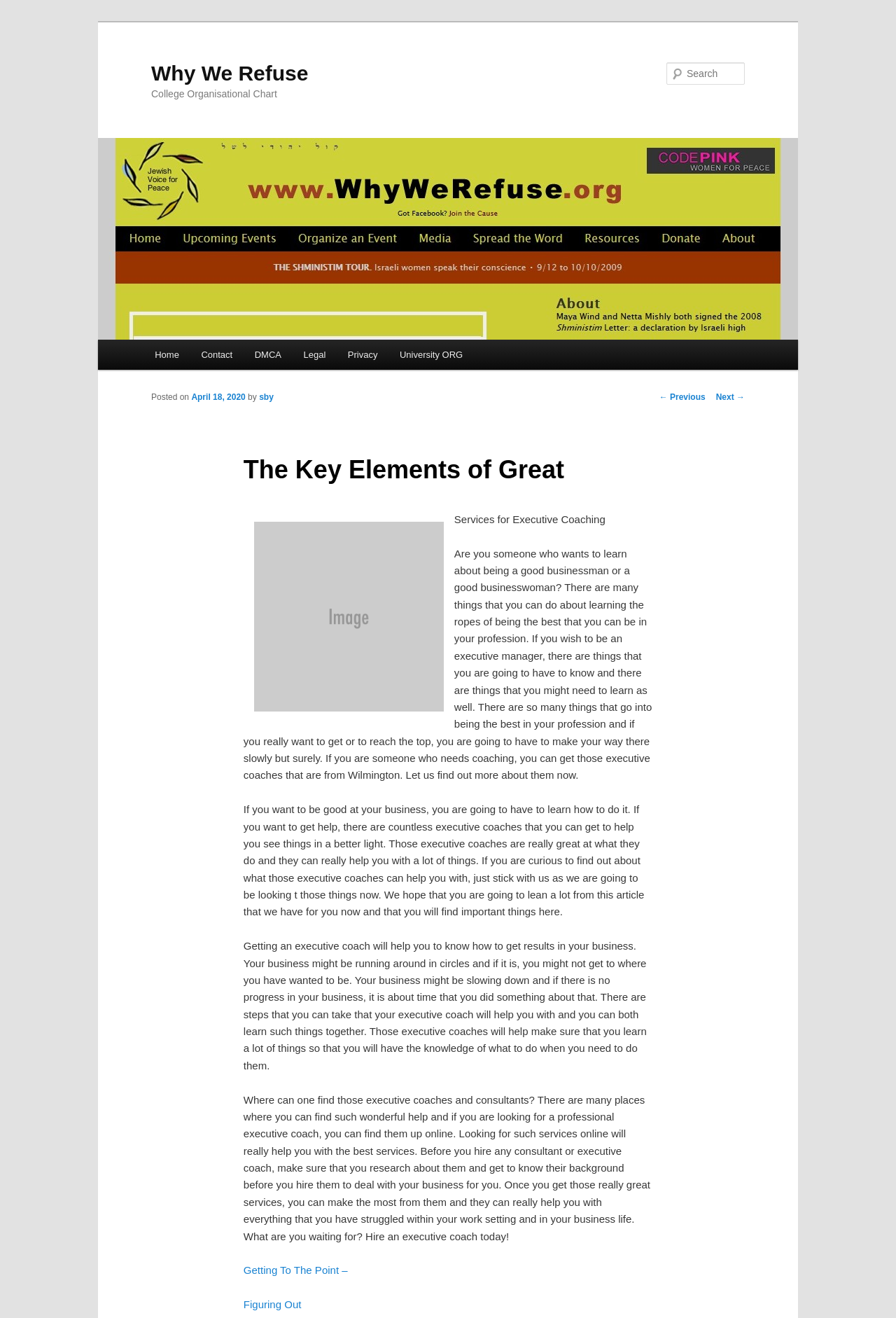Extract the heading text from the webpage.

Why We Refuse